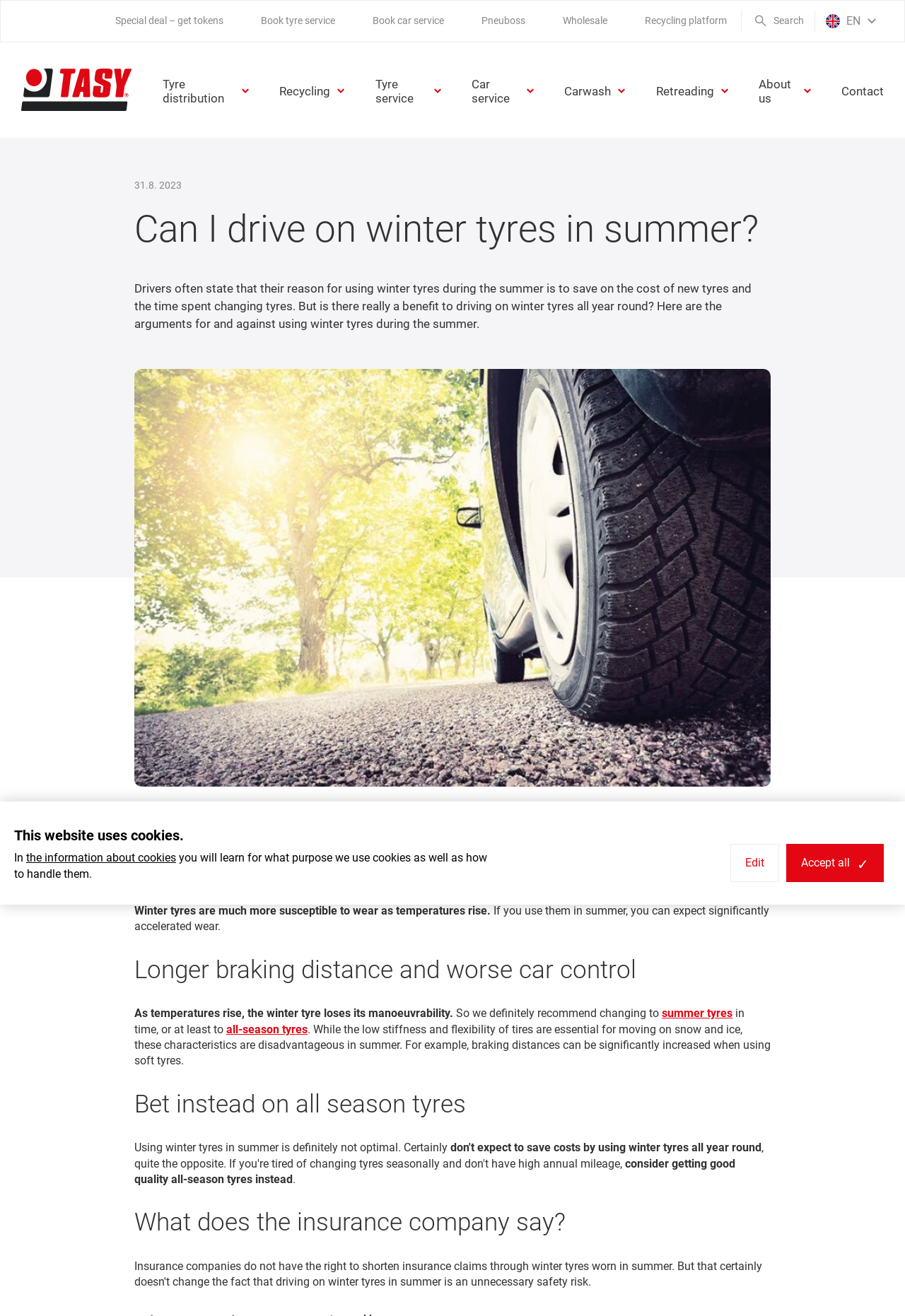Utilize the details in the image to give a detailed response to the question: What is the main topic of this webpage?

The webpage is discussing whether it is a good idea to use winter tyres in summer, and provides reasons why it is not recommended.